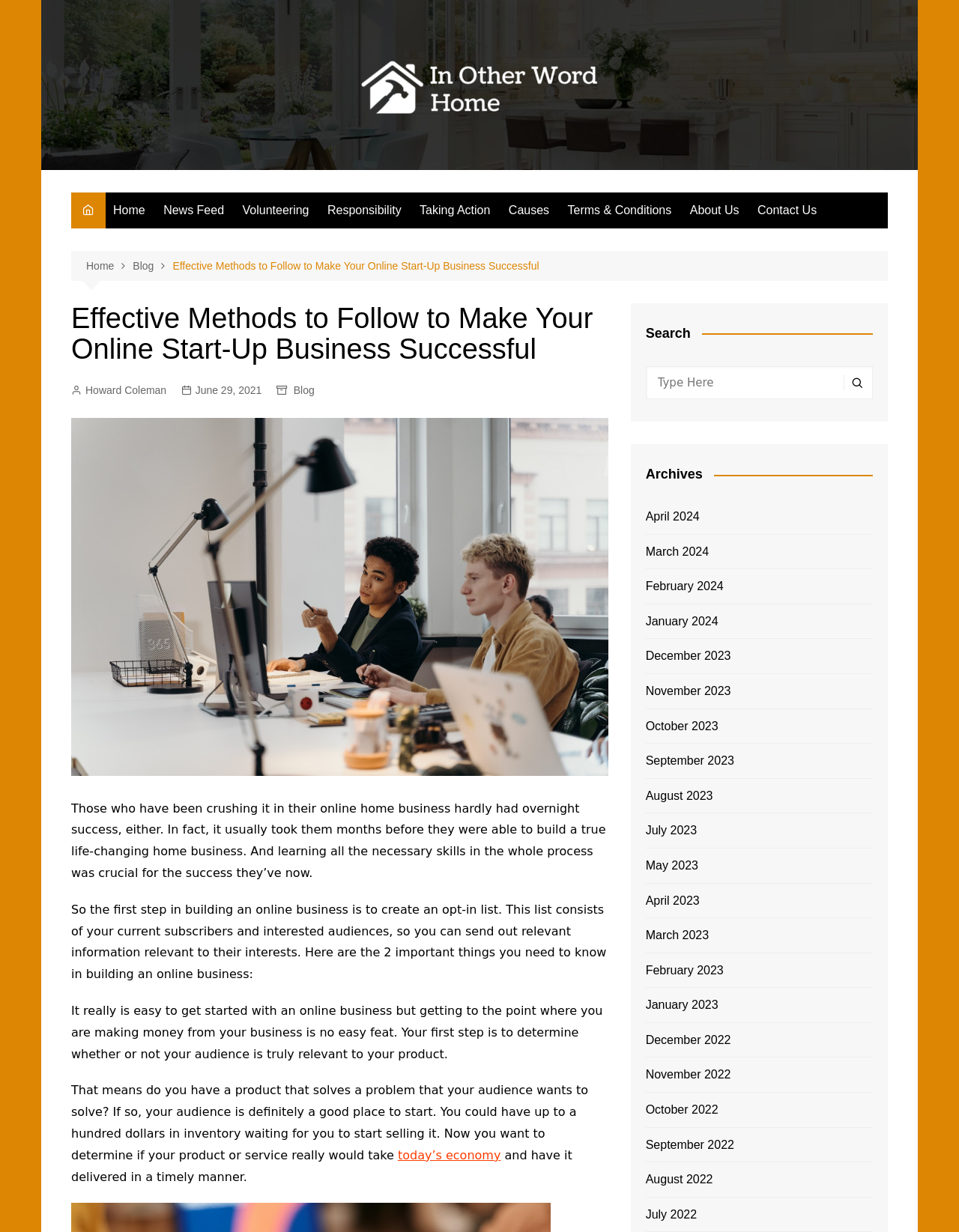Identify the first-level heading on the webpage and generate its text content.

Effective Methods to Follow to Make Your Online Start-Up Business Successful